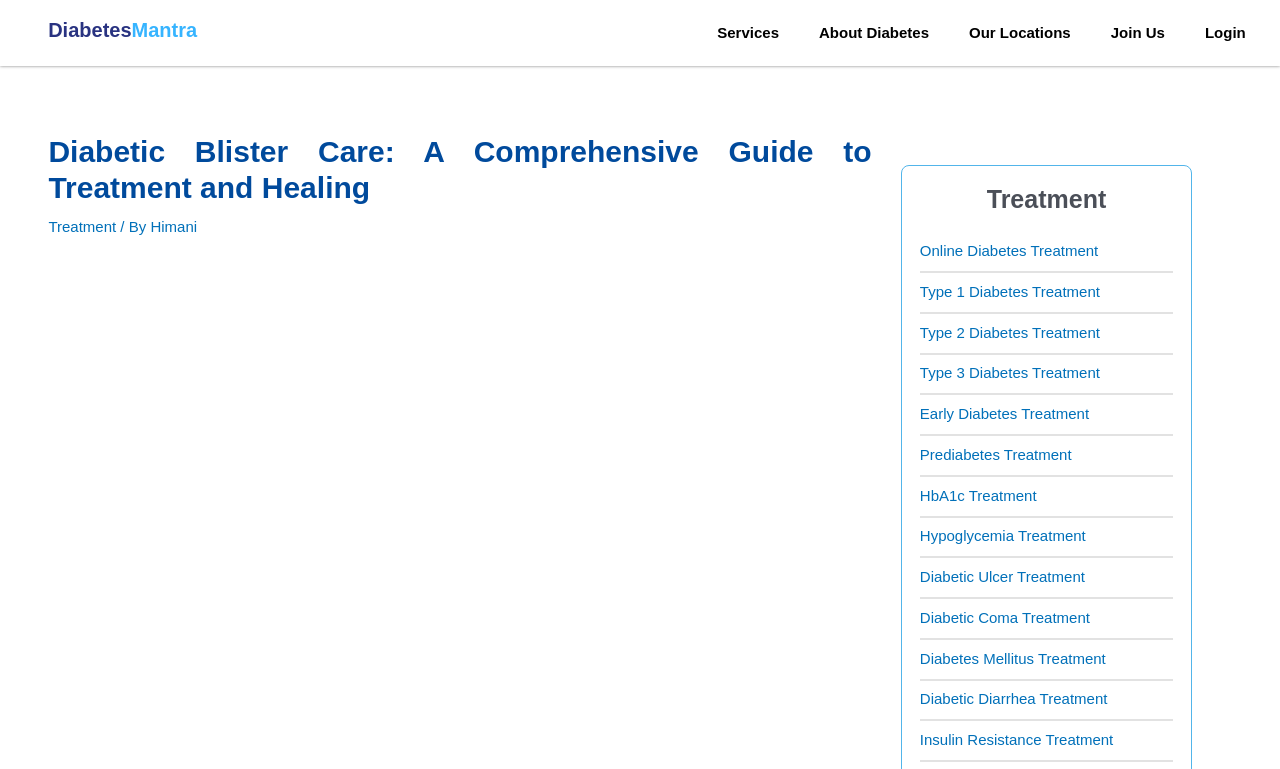Respond with a single word or short phrase to the following question: 
What is the last link in the treatment section?

Insulin Resistance Treatment